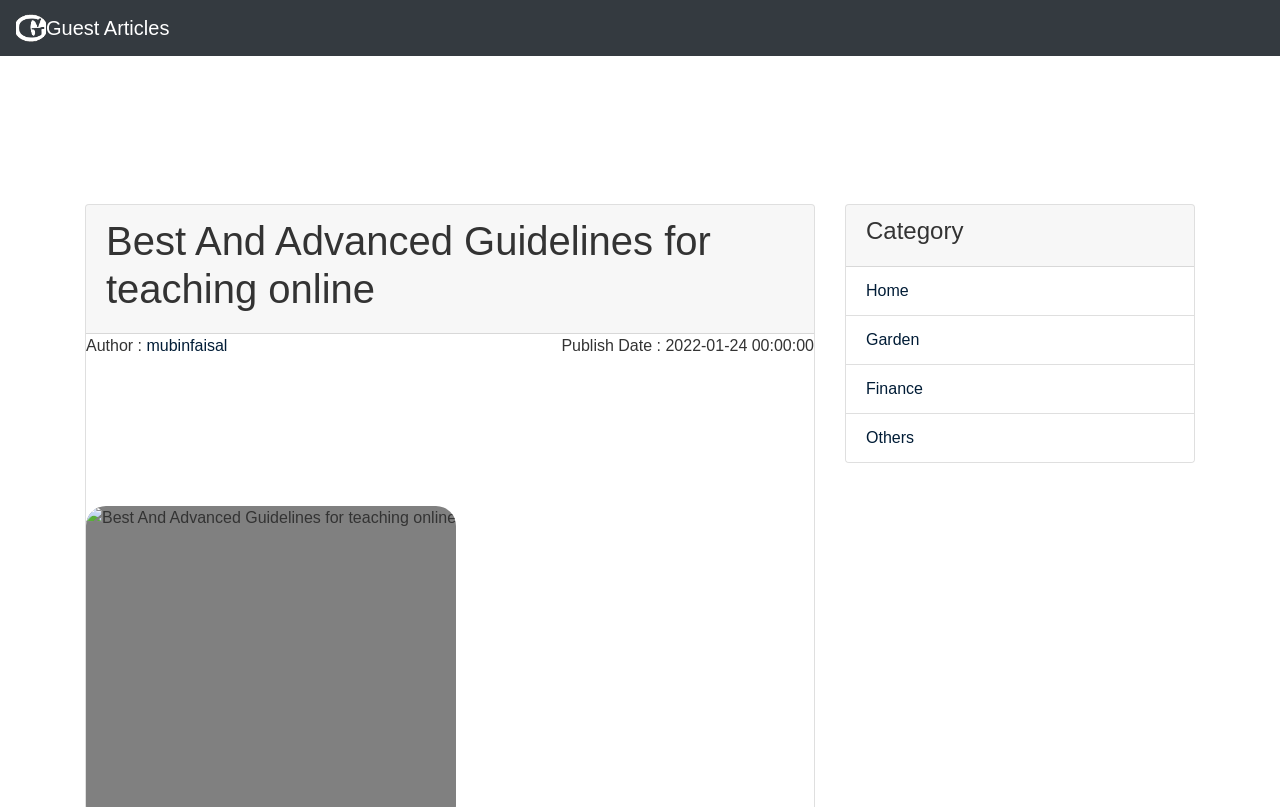Locate and extract the text of the main heading on the webpage.

Best And Advanced Guidelines for teaching online